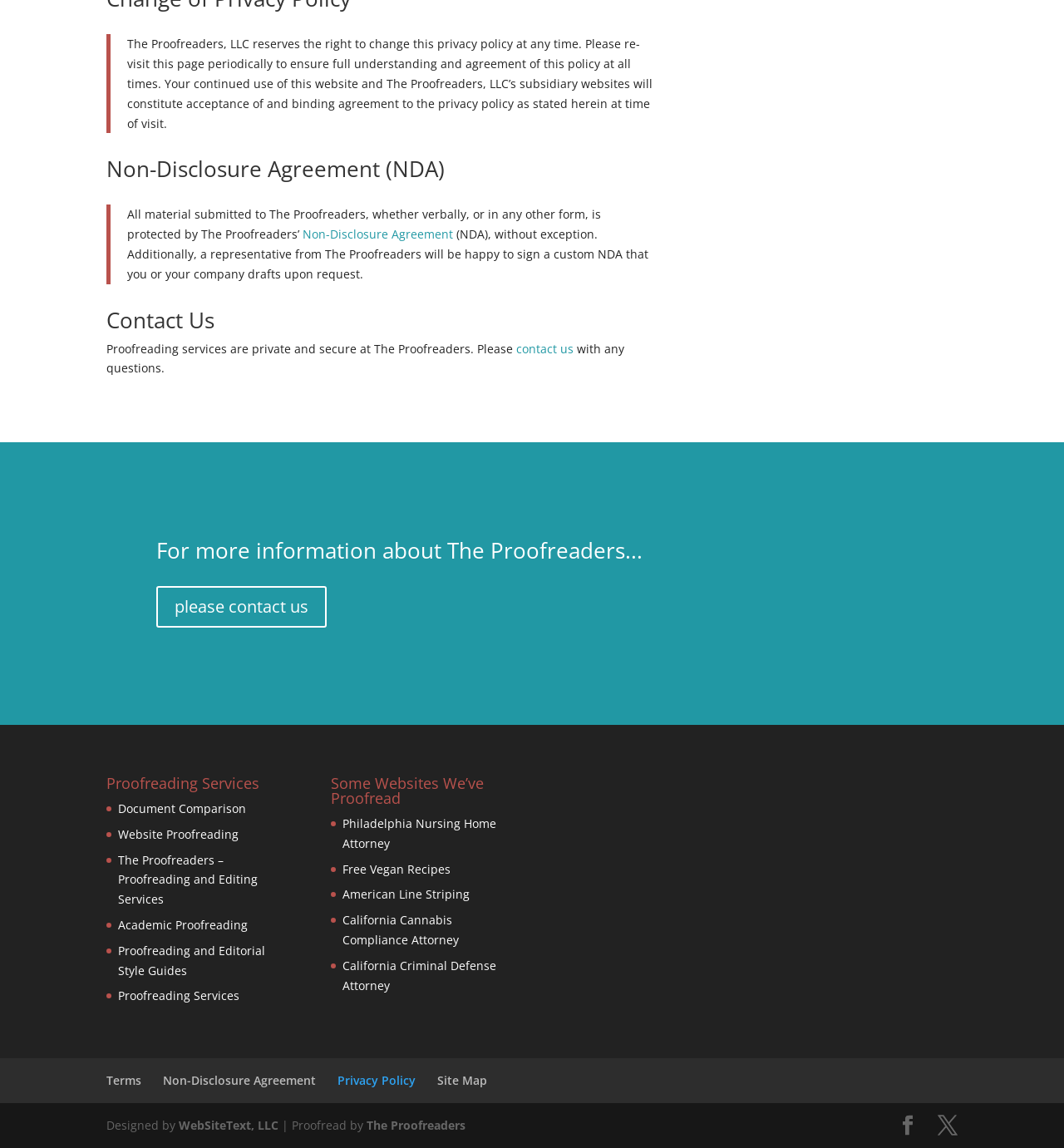Highlight the bounding box coordinates of the element you need to click to perform the following instruction: "Visit the website of Philadelphia Nursing Home Attorney."

[0.322, 0.71, 0.466, 0.741]